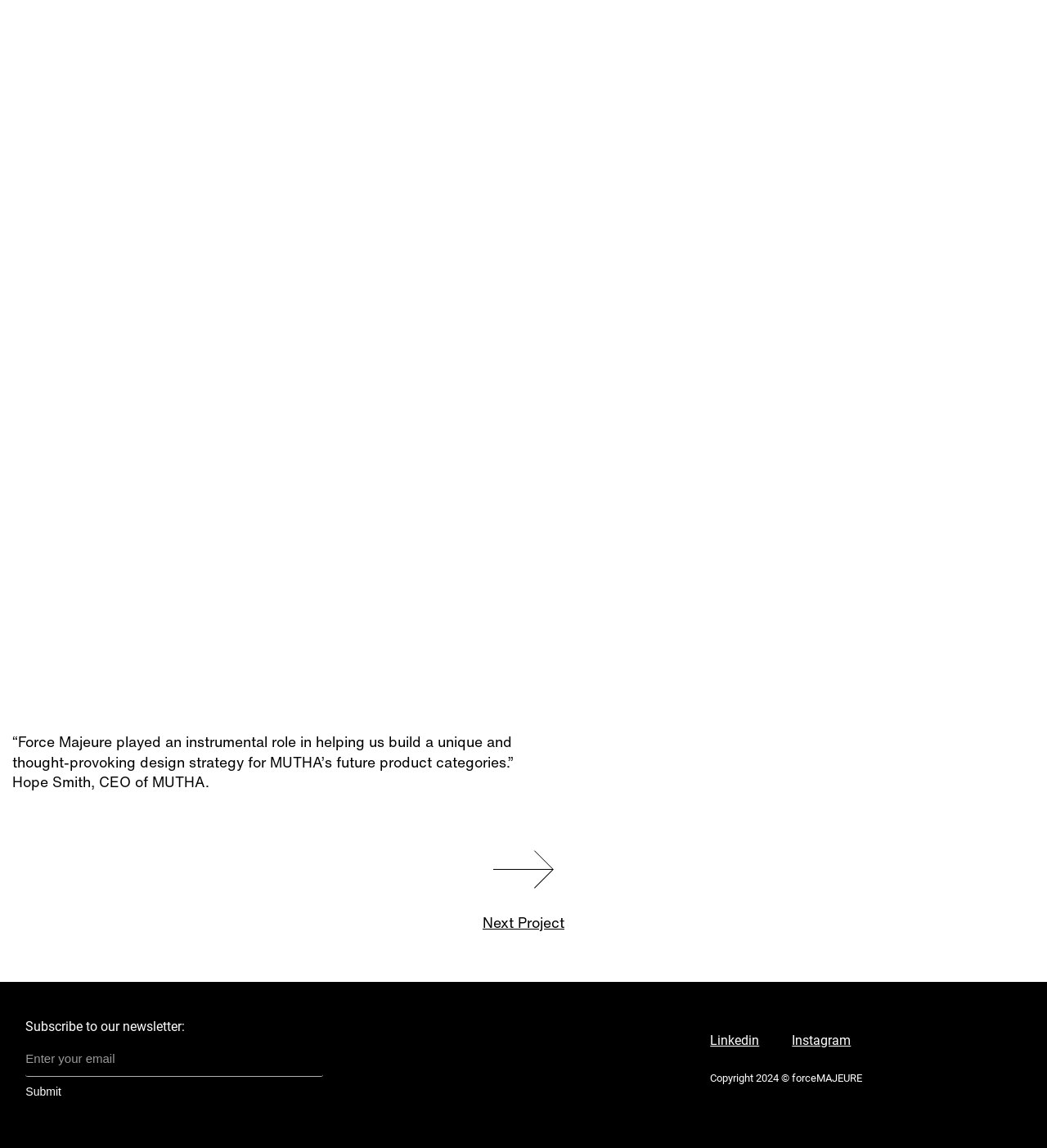What is the year of copyright?
From the details in the image, answer the question comprehensively.

The copyright text at the bottom of the webpage reads 'Copyright 2024 © forceMAJEURE', which indicates that the year of copyright is 2024.